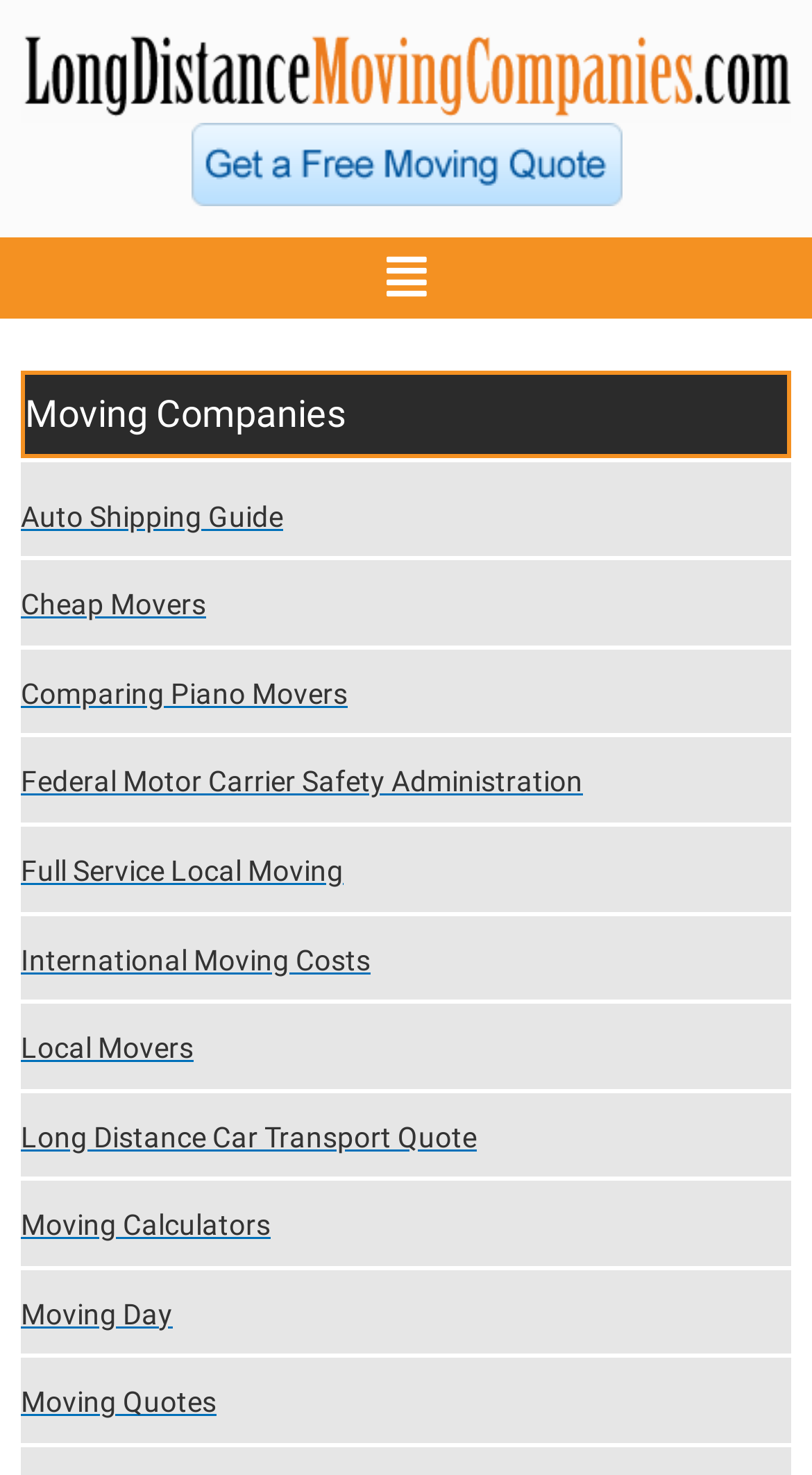Please identify the bounding box coordinates of the element I should click to complete this instruction: 'Open the menu'. The coordinates should be given as four float numbers between 0 and 1, like this: [left, top, right, bottom].

[0.456, 0.161, 0.544, 0.216]